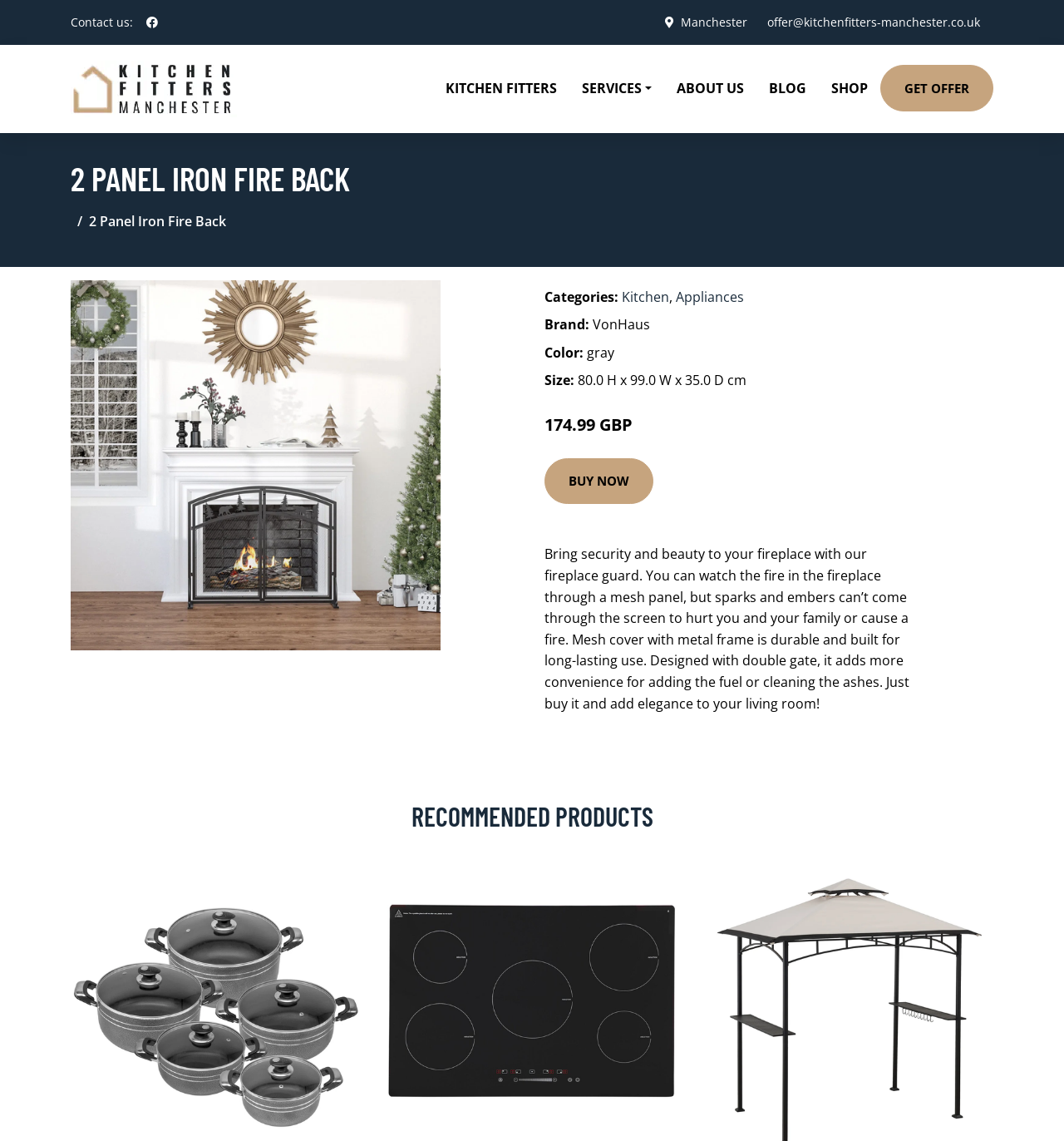Please locate and generate the primary heading on this webpage.

2 PANEL IRON FIRE BACK